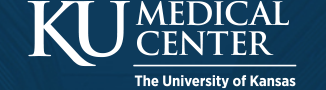Please reply to the following question using a single word or phrase: 
What is the background color of the logo?

Blue gradient